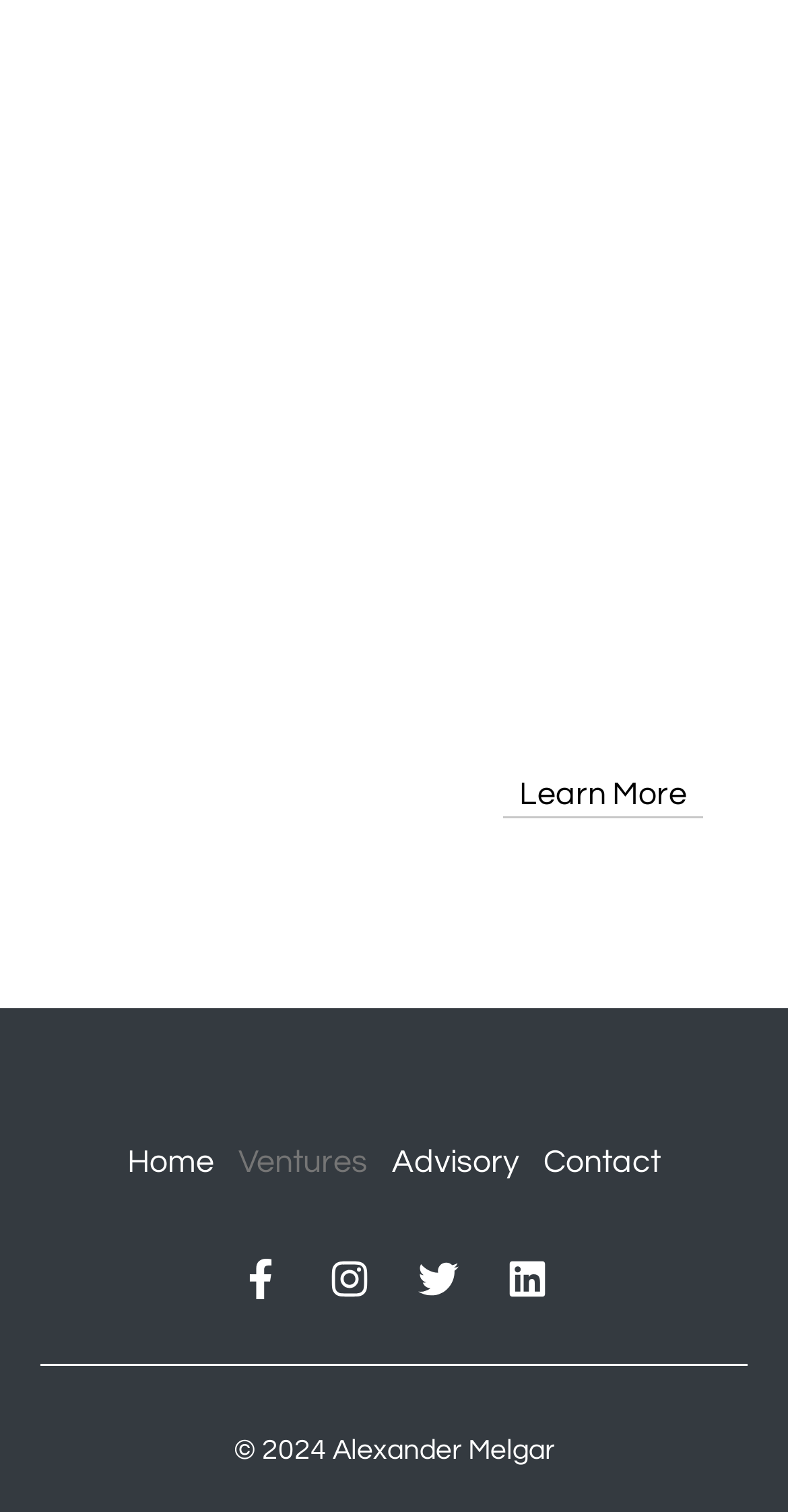Using the description: "Learn More", determine the UI element's bounding box coordinates. Ensure the coordinates are in the format of four float numbers between 0 and 1, i.e., [left, top, right, bottom].

[0.638, 0.51, 0.892, 0.541]